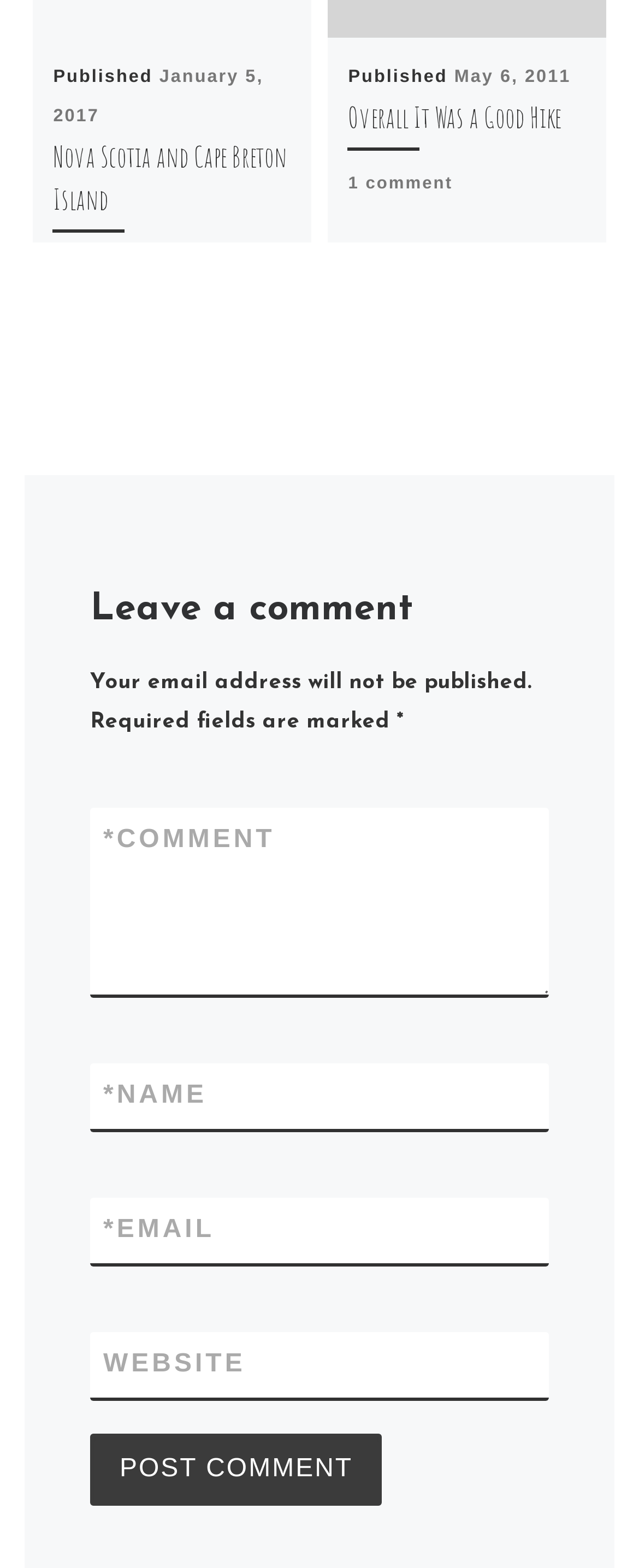Using the description "parent_node: EMAIL aria-describedby="email-notes" name="email"", locate and provide the bounding box of the UI element.

[0.141, 0.764, 0.859, 0.808]